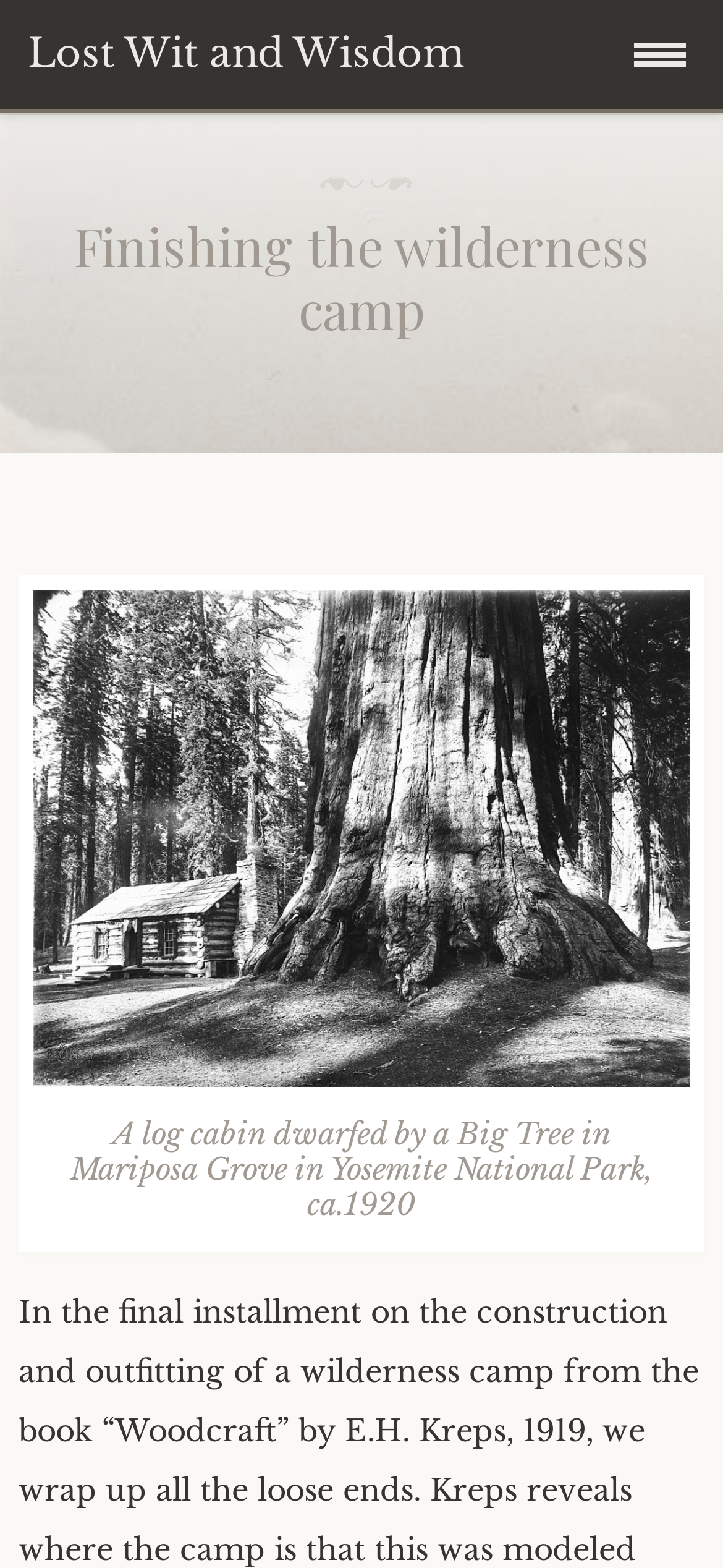What is the subject of the image?
Using the image, answer in one word or phrase.

A log cabin